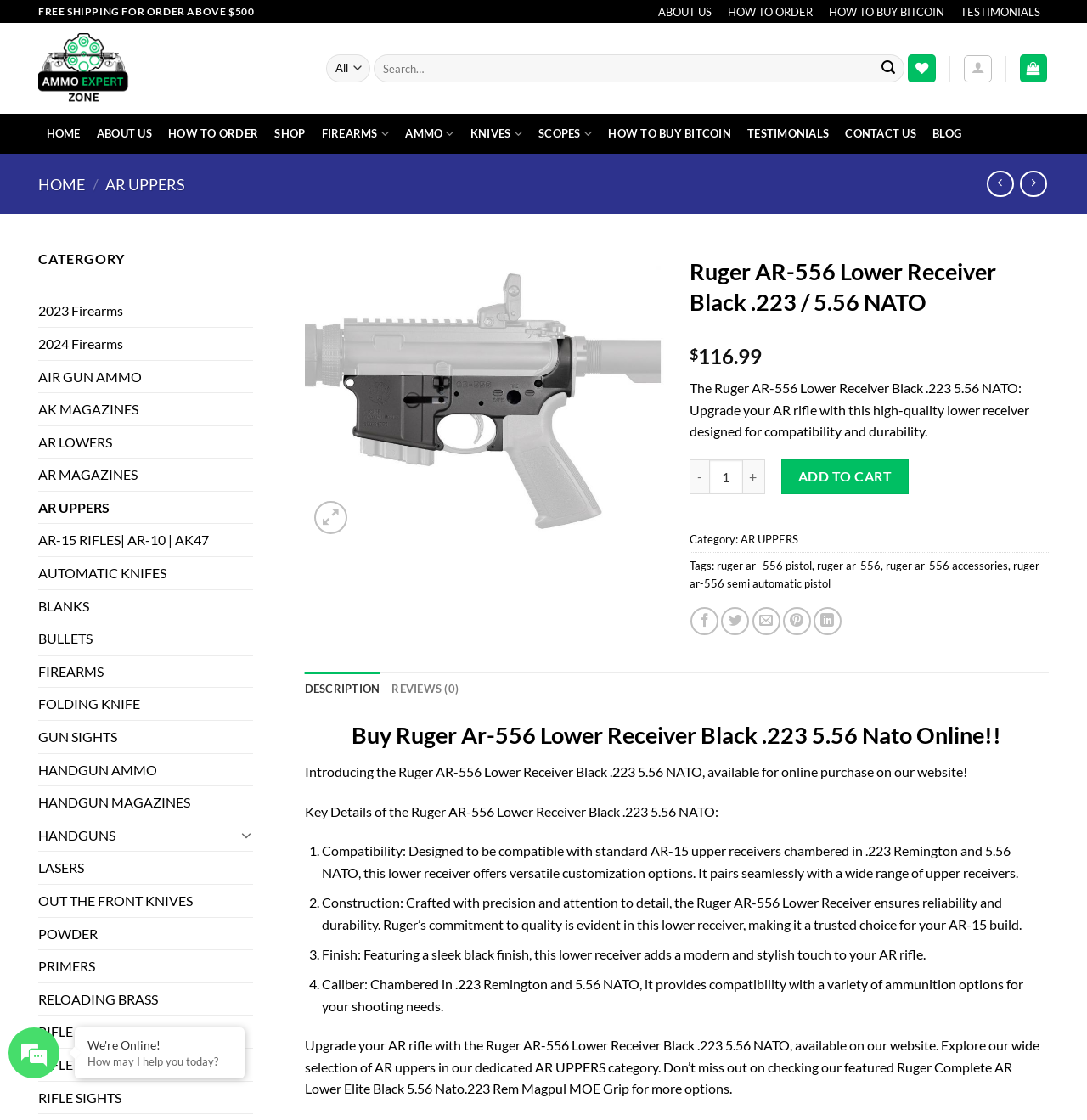Extract the main title from the webpage and generate its text.

Ruger AR-556 Lower Receiver Black .223 / 5.56 NATO